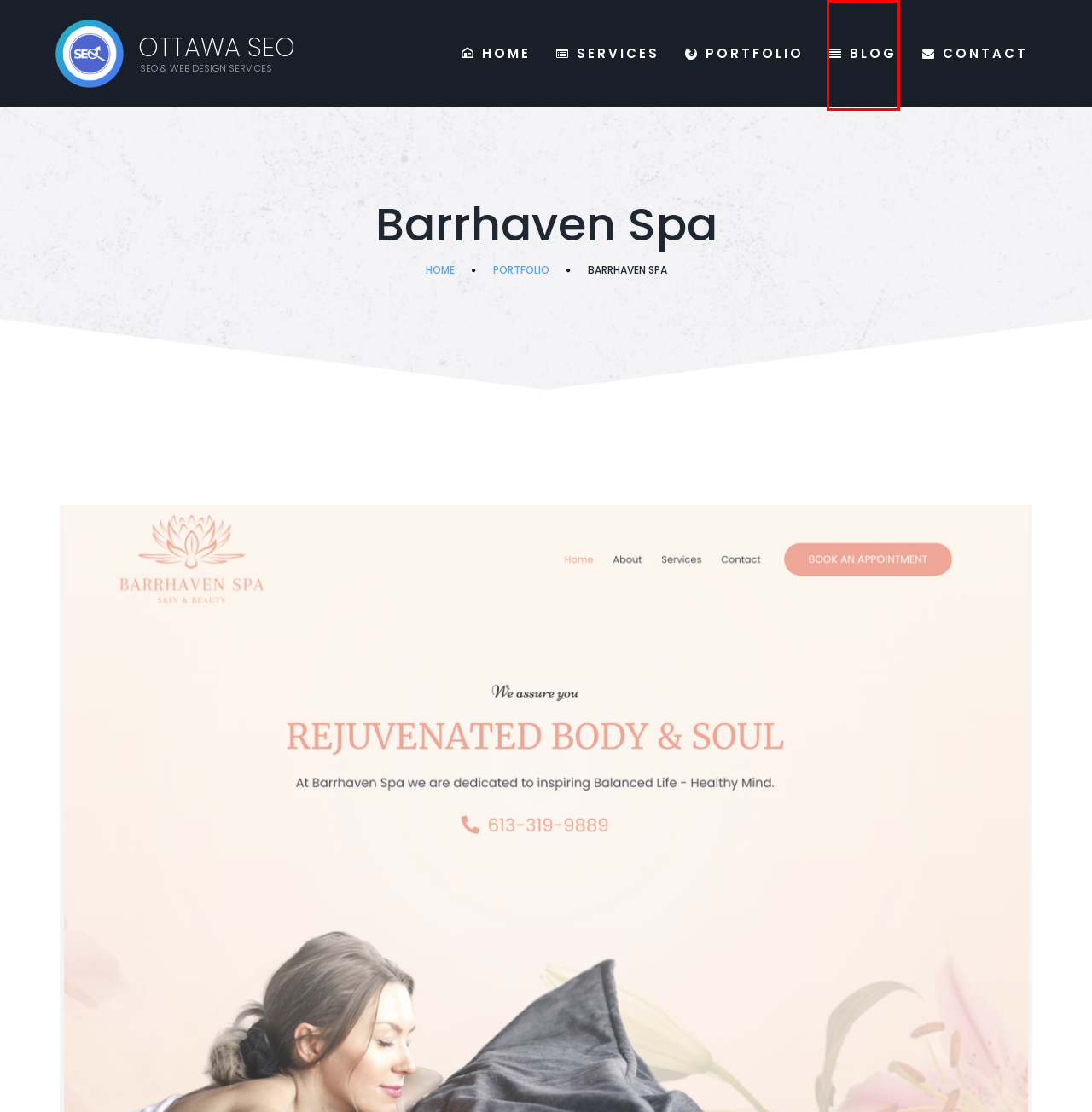Look at the screenshot of a webpage, where a red bounding box highlights an element. Select the best description that matches the new webpage after clicking the highlighted element. Here are the candidates:
A. Ottawa SEO Inc. - We Provide SEO and Web Design Services
B. Blog Archives - Ottawa SEO & Web Design Services
C. Account Suspended
D. Our Services - Ottawa SEO & Web Design Services
E. Ottawa SEO & Web Design Services
F. Barrhaven Flooring - Ottawa SEO & Web Design Services
G. Portfolio Archives - Ottawa SEO & Web Design Services
H. Contact - Ottawa SEO & Web Design Services

B